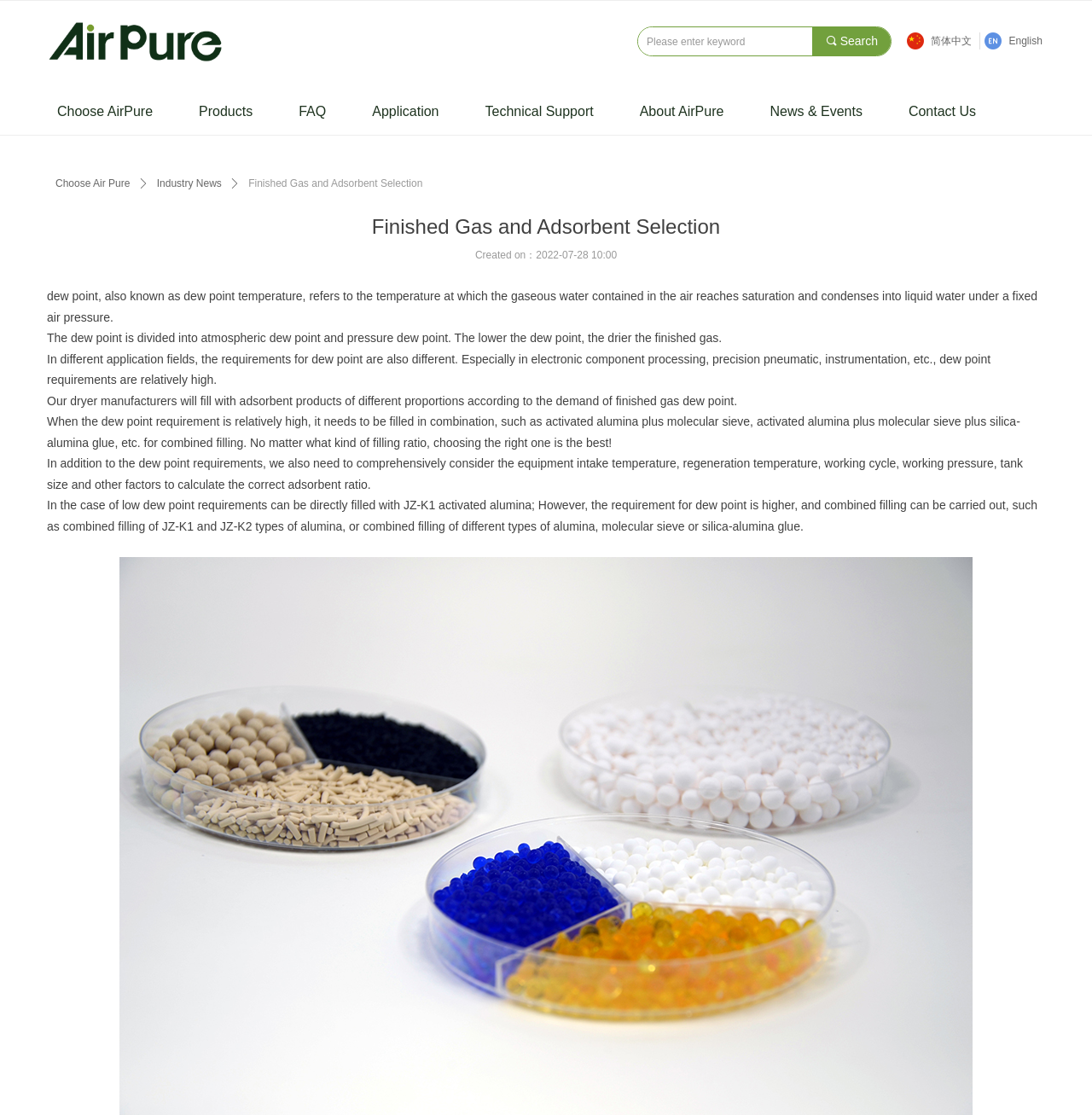Determine the bounding box coordinates of the target area to click to execute the following instruction: "Click on the 'Choose AirPure' link."

[0.052, 0.078, 0.14, 0.121]